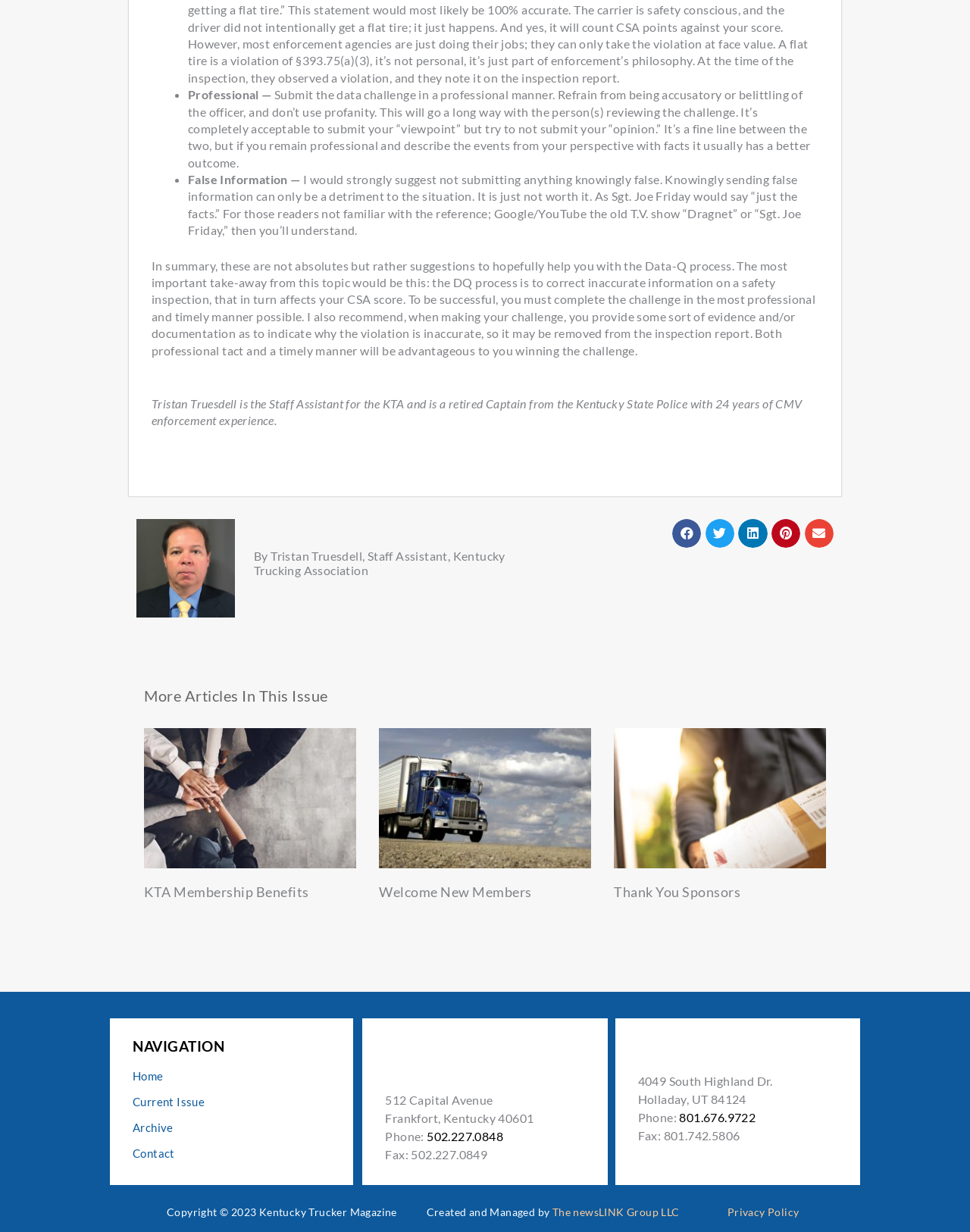Please locate the UI element described by "繁體中文" and provide its bounding box coordinates.

None